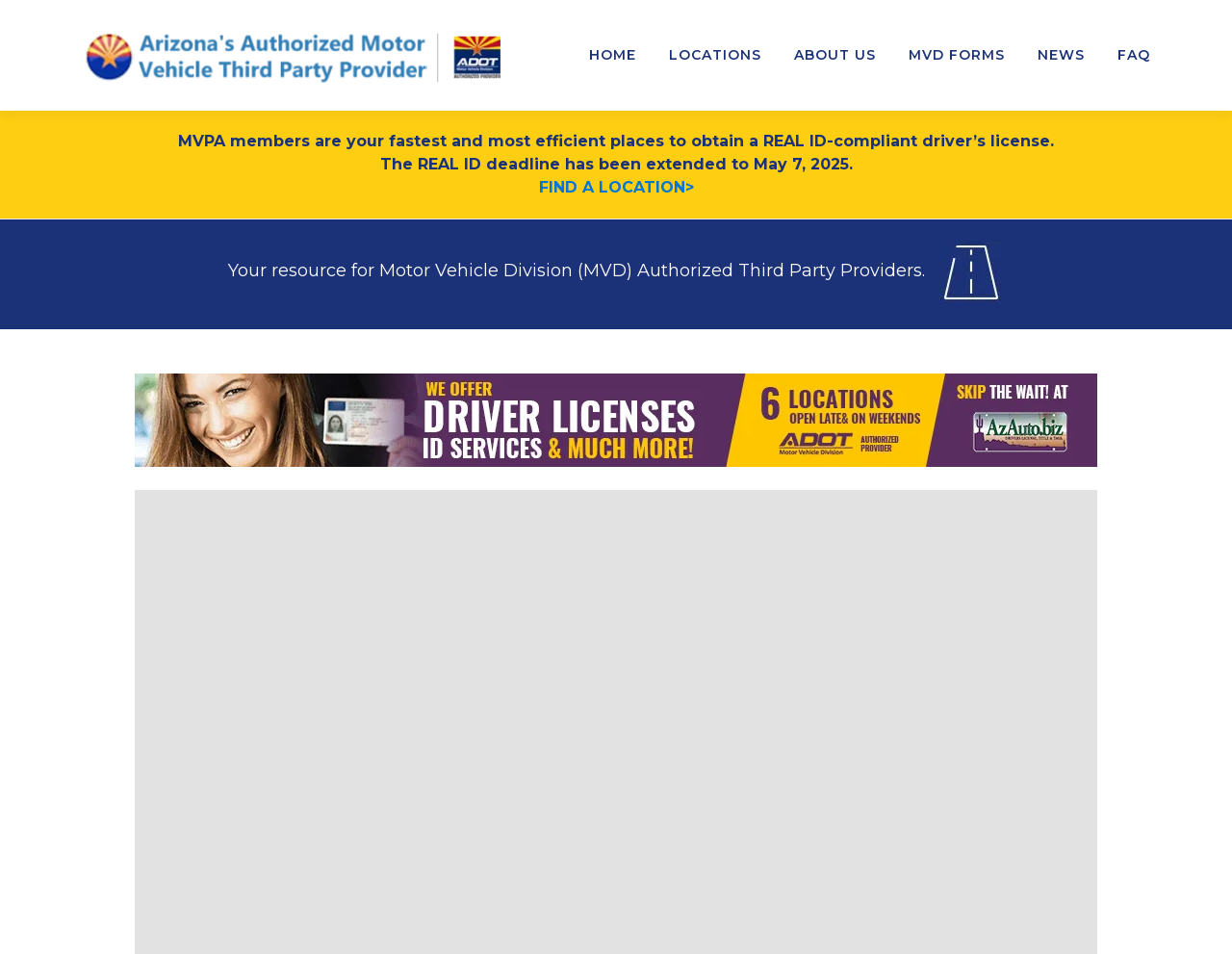What is the purpose of the webpage? Look at the image and give a one-word or short phrase answer.

resource for MVD Authorized Third Party Providers